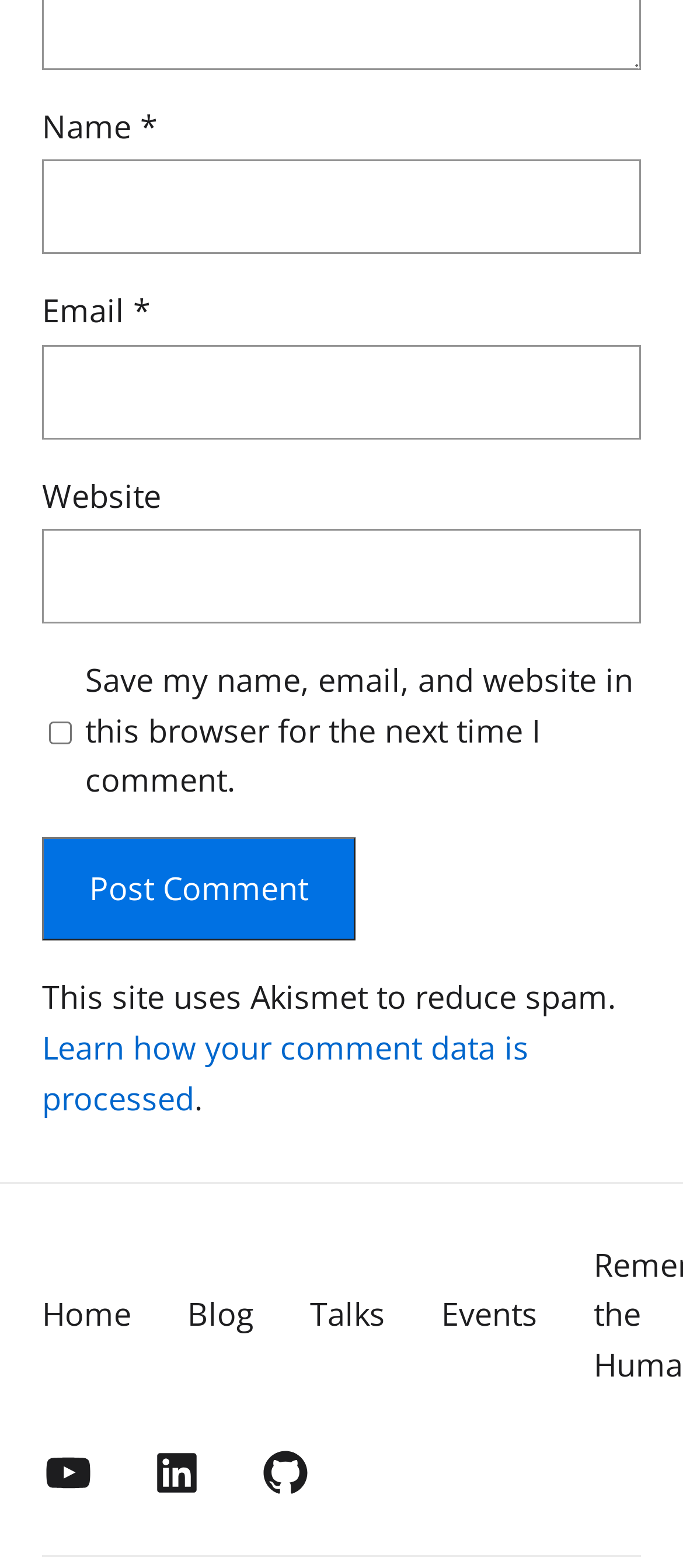Provide a single word or phrase answer to the question: 
What is the text of the button at the bottom of the page?

Post Comment